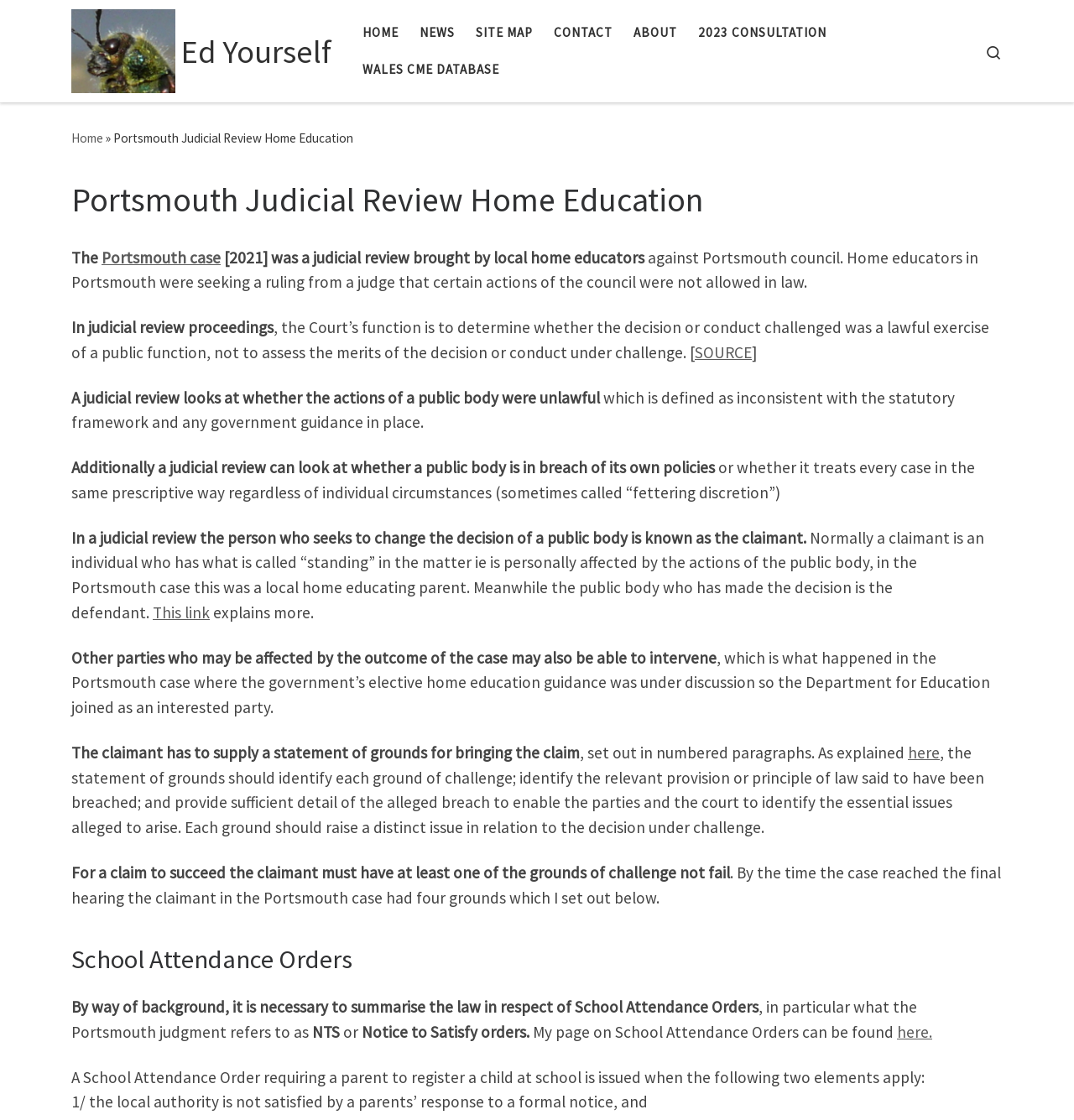Utilize the details in the image to give a detailed response to the question: What is the purpose of a School Attendance Order?

The webpage explains that a School Attendance Order is issued when the local authority is not satisfied by a parent's response to a formal notice, and the order requires the parent to register the child at school.